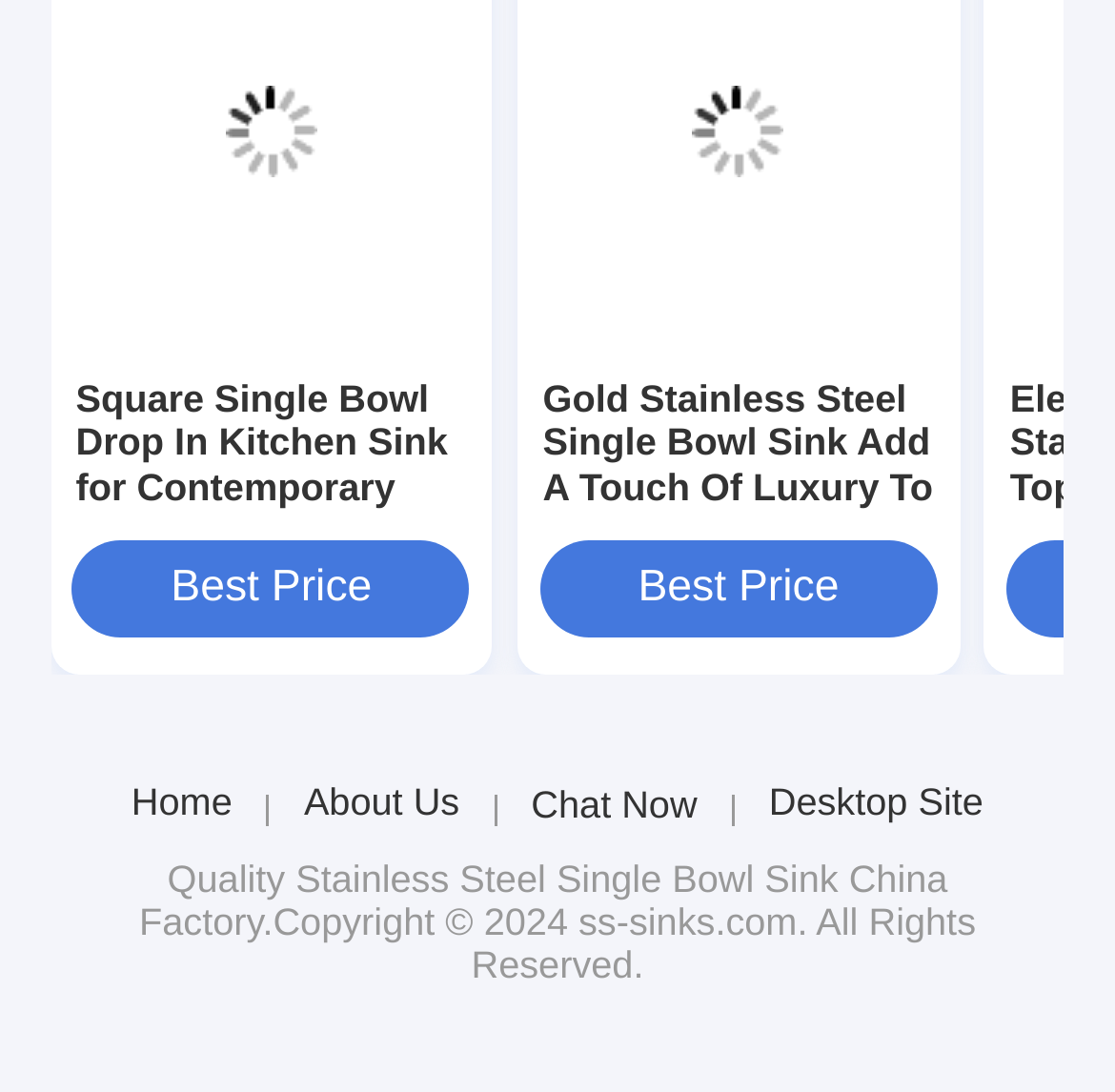Identify the bounding box coordinates of the region I need to click to complete this instruction: "Learn more about Amazon".

None